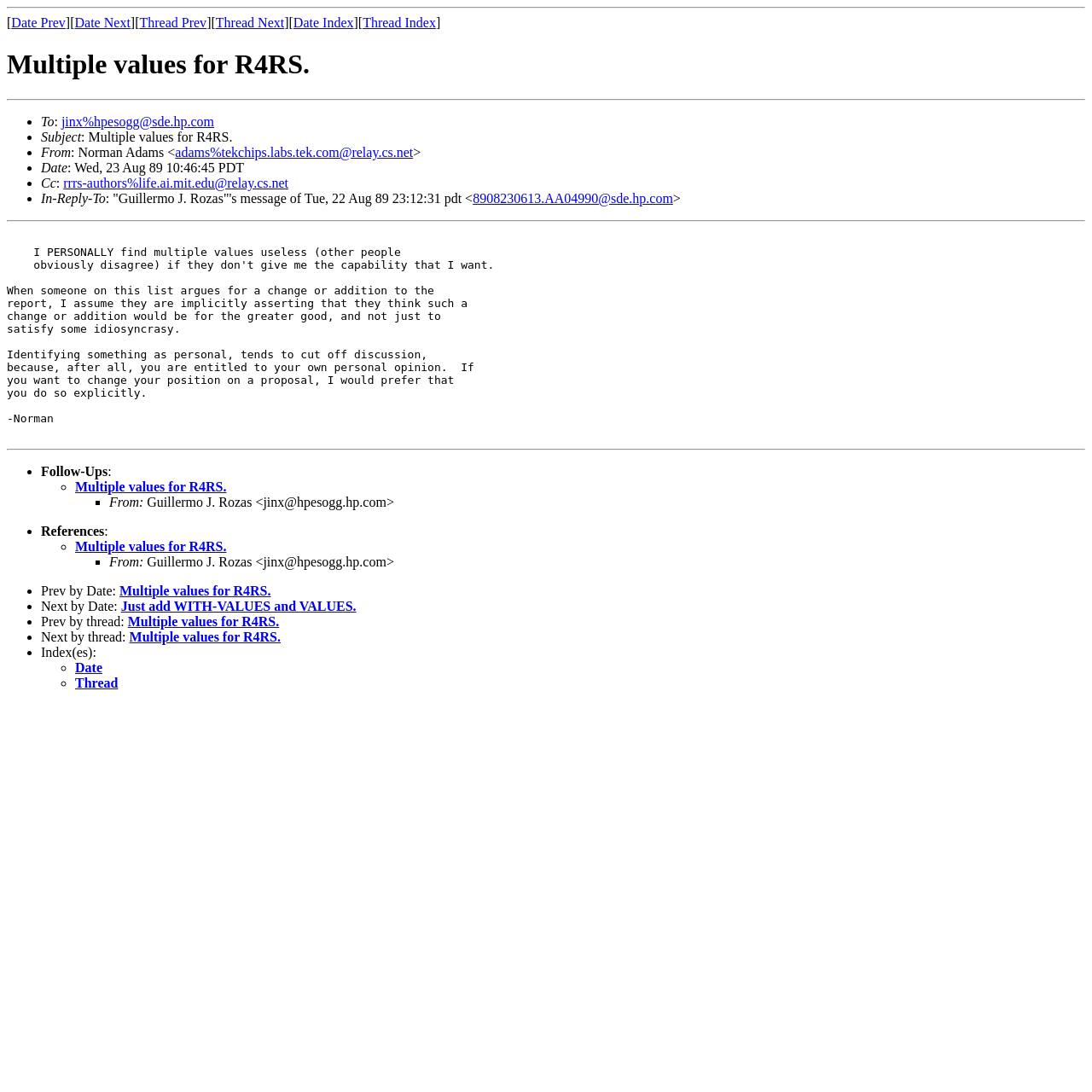Find the bounding box coordinates of the area to click in order to follow the instruction: "Follow the link 'jinx%hpesogg@sde.hp.com'".

[0.056, 0.105, 0.196, 0.118]